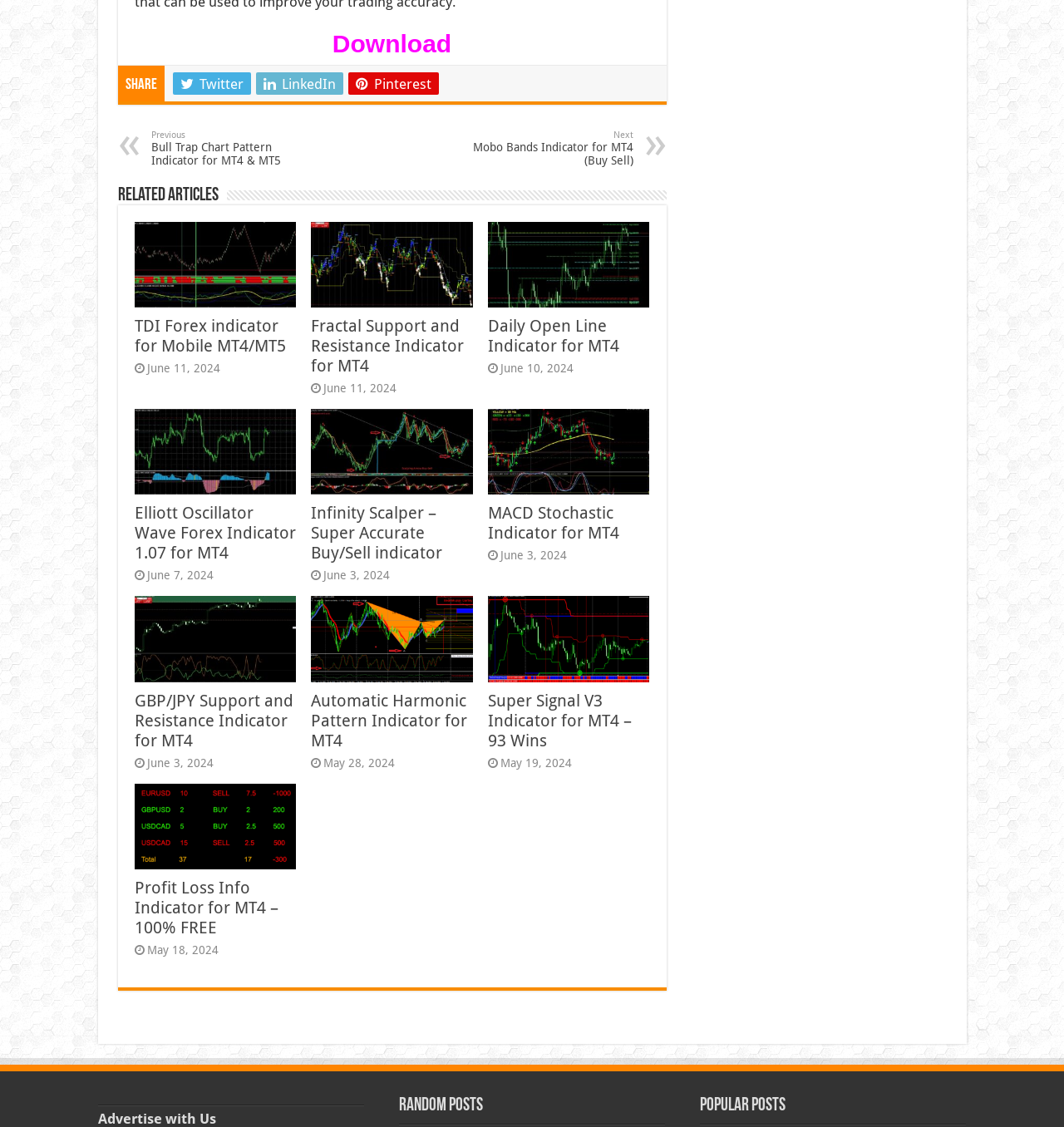How many sections are there on the webpage?
Based on the visual, give a brief answer using one word or a short phrase.

3